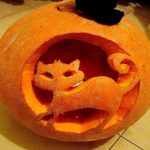What is the design on the pumpkin?
Use the image to answer the question with a single word or phrase.

A black cat